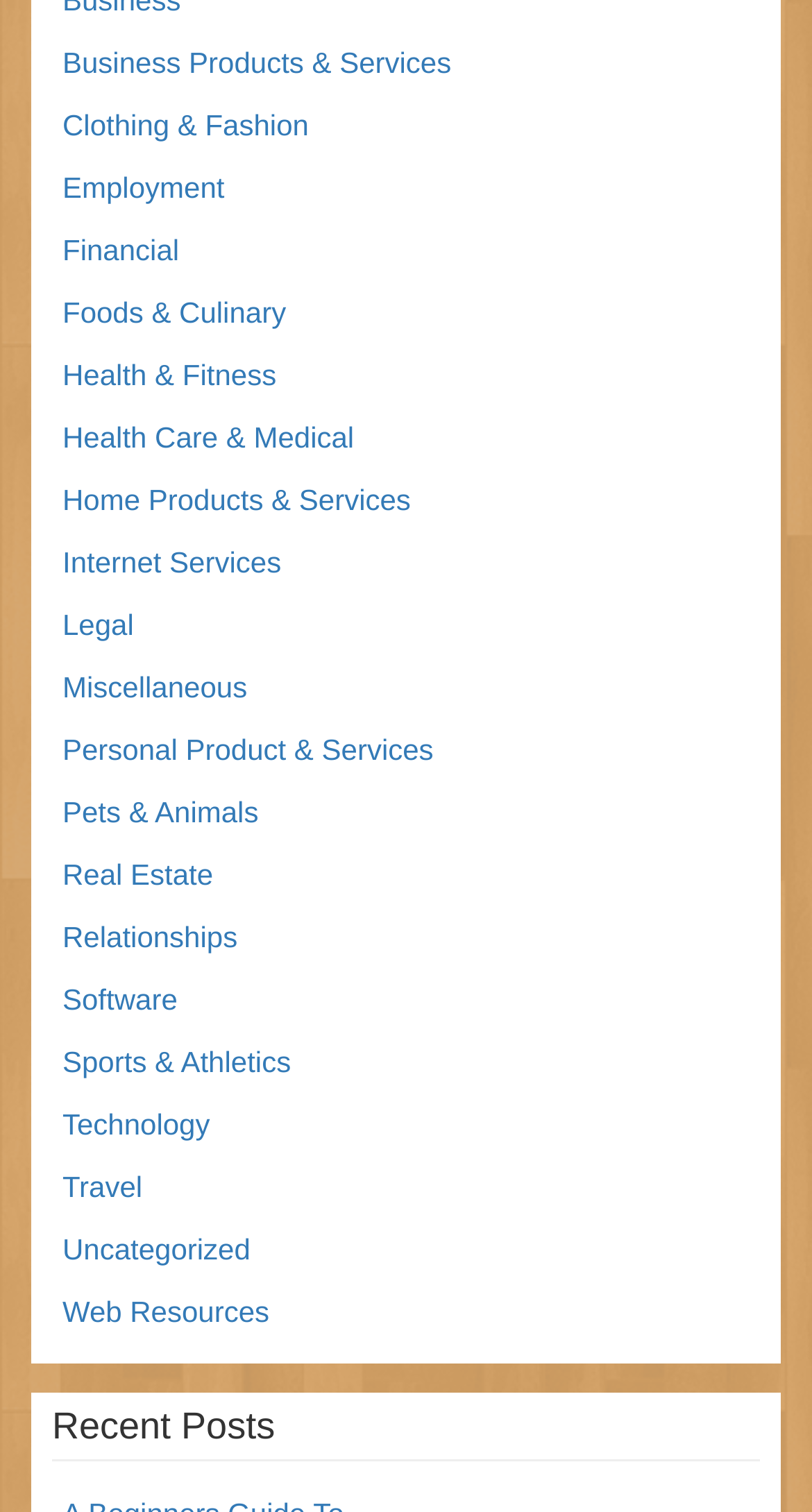Please indicate the bounding box coordinates of the element's region to be clicked to achieve the instruction: "Explore Health & Fitness". Provide the coordinates as four float numbers between 0 and 1, i.e., [left, top, right, bottom].

[0.077, 0.237, 0.34, 0.259]